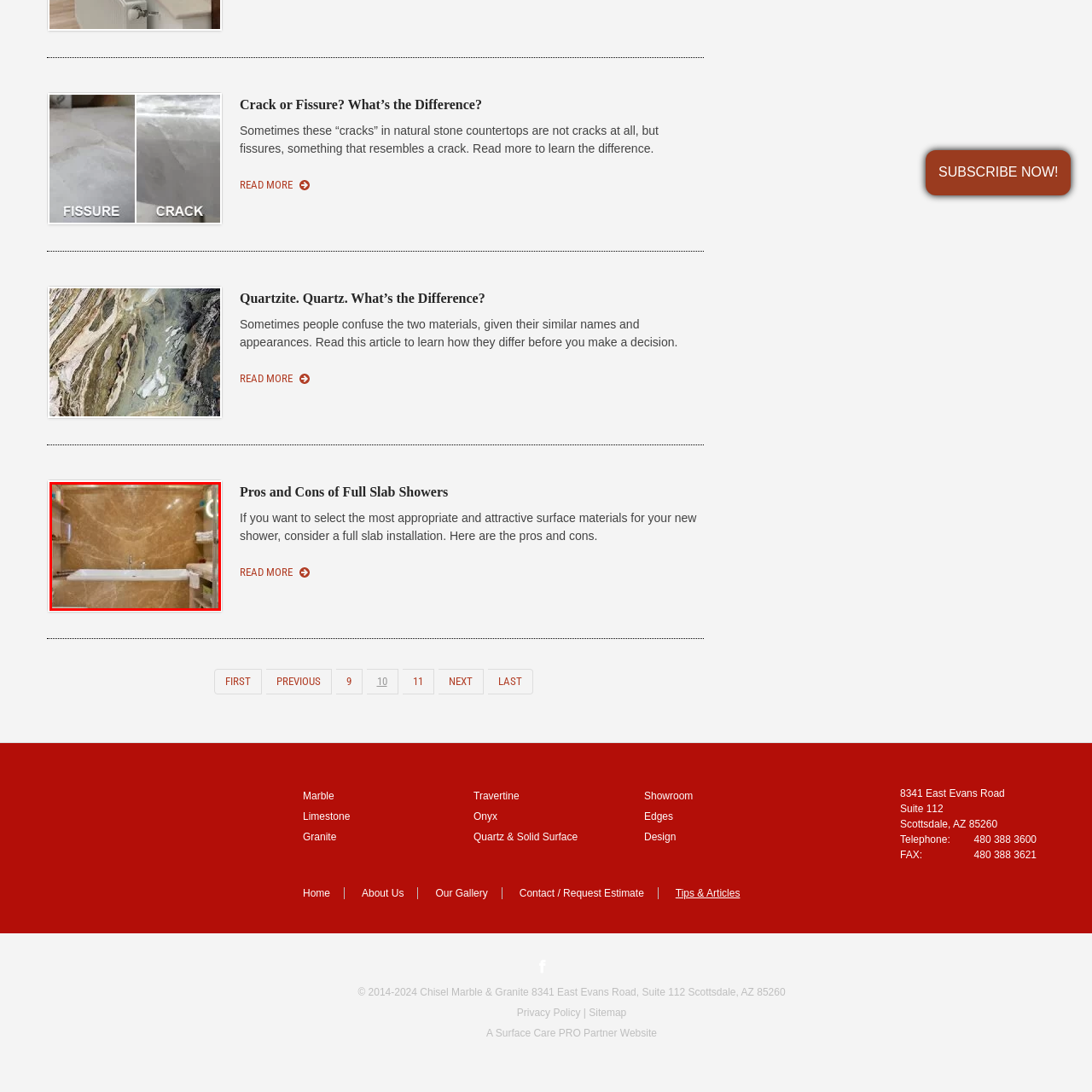Give an in-depth description of the image highlighted with the red boundary.

The image showcases a luxurious bathroom featuring a stunning marble wall that exudes elegance and sophistication. The glossy, golden-brown tones of the marble create a warm and inviting atmosphere, seamlessly complementing the modern design of the space. A sleek, white bathtub is positioned against the marble backdrop, adding a touch of contrast and functionality. Shelves lined with neatly arranged towels and personal items further enhance the decor, while subtle lighting highlights the rich veining of the marble, creating a serene and spa-like environment. This setting exemplifies the beauty and practicality of full slab installations in bathroom design, making it a perfect choice for those seeking an upscale aesthetic.